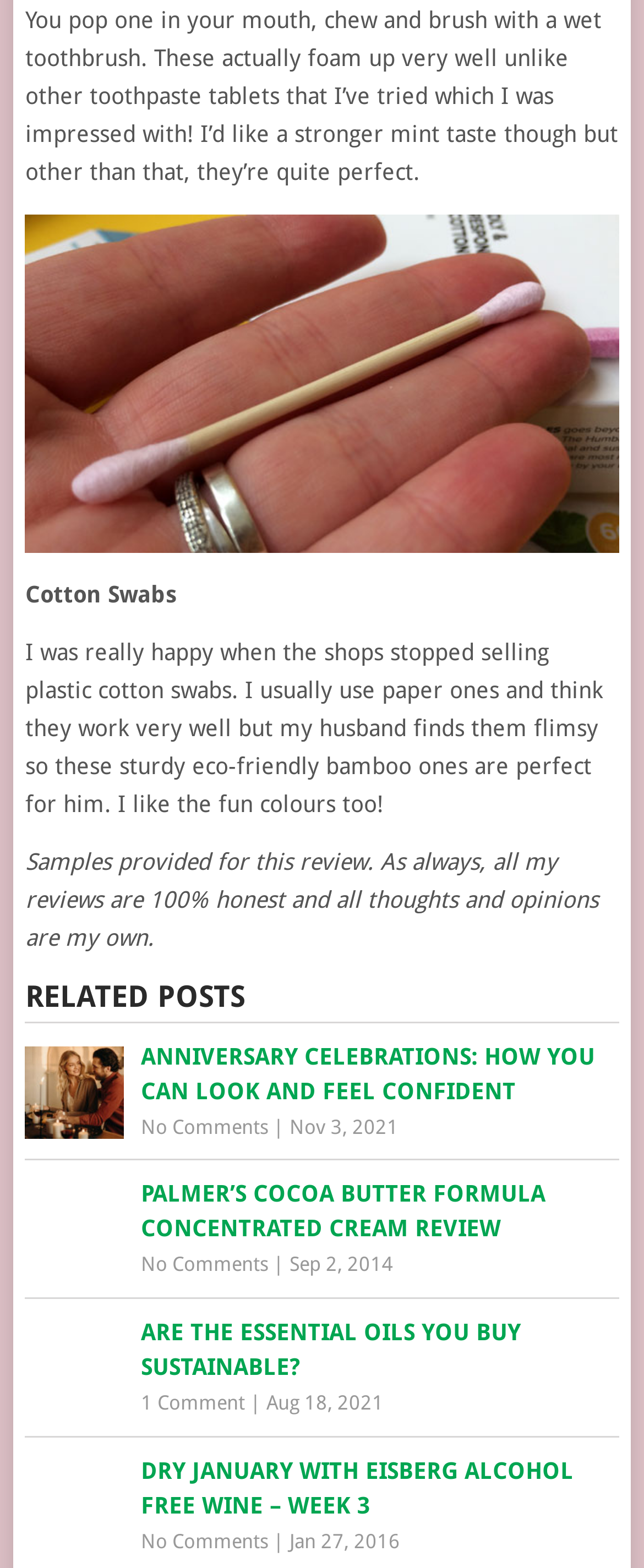Answer the following inquiry with a single word or phrase:
How many comments does the post 'Are The Essential Oils You Buy Sustainable?' have?

1